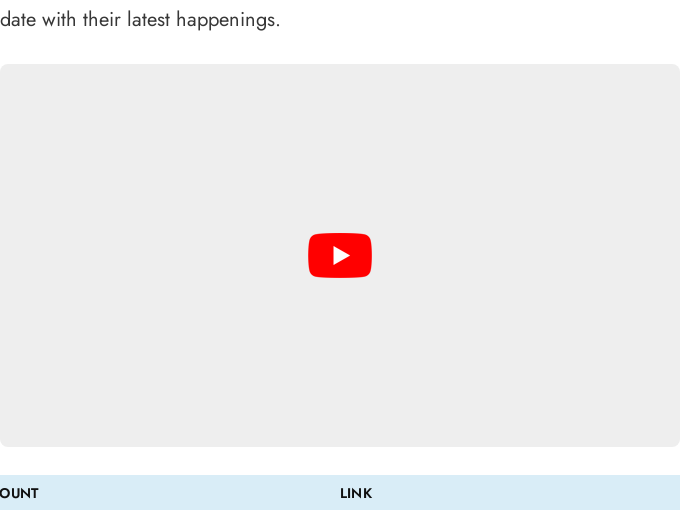Answer the following inquiry with a single word or phrase:
What is the name of the YouTube video series?

Matt Family Fun Pack